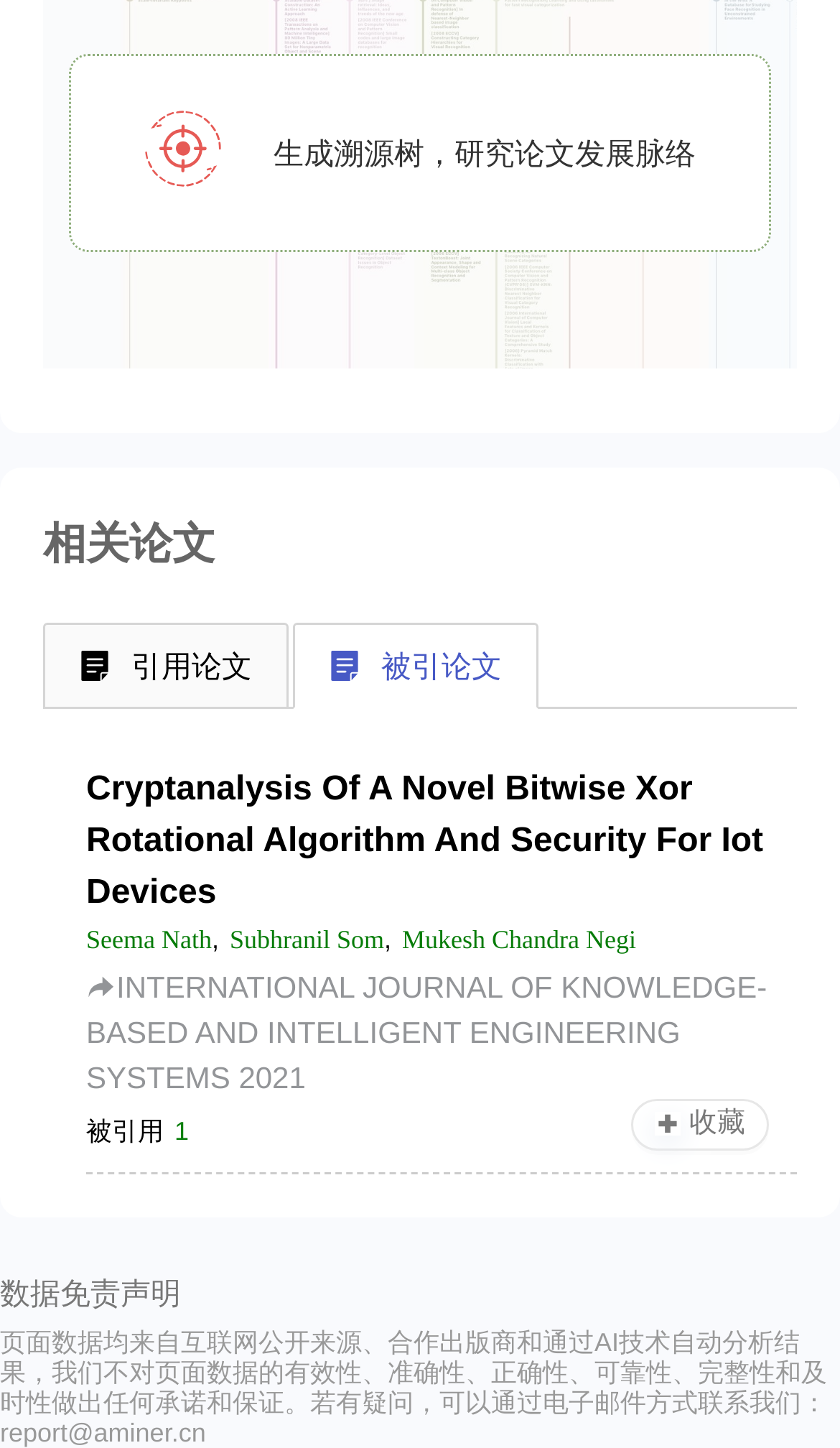Provide a brief response to the question below using a single word or phrase: 
What is the purpose of the button '收藏'?

To collect or save